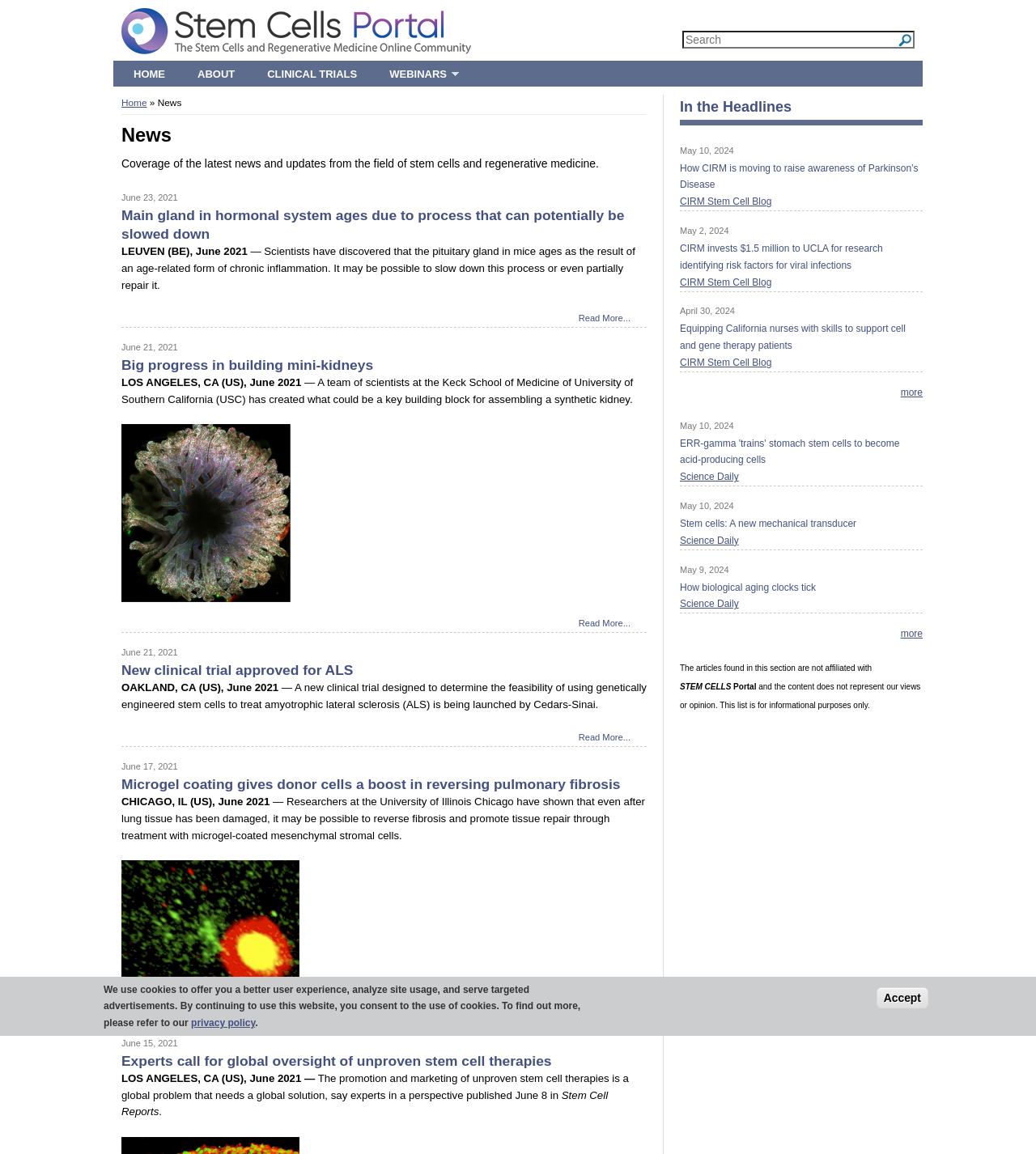Answer the question using only a single word or phrase: 
What is the function of the 'Read More...' links?

To read full articles